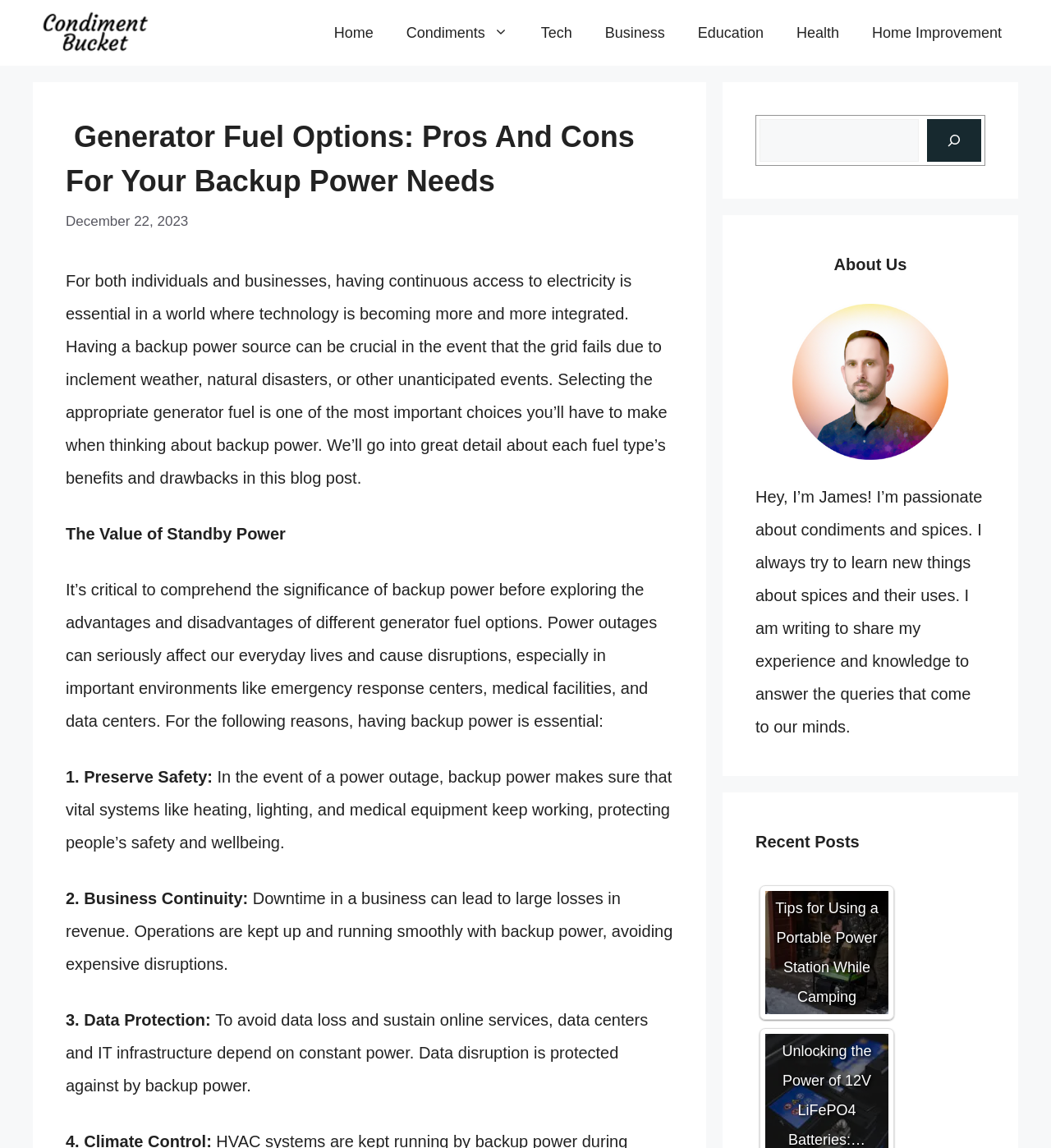Please locate the clickable area by providing the bounding box coordinates to follow this instruction: "Read the 'About Us' section".

[0.793, 0.222, 0.863, 0.238]